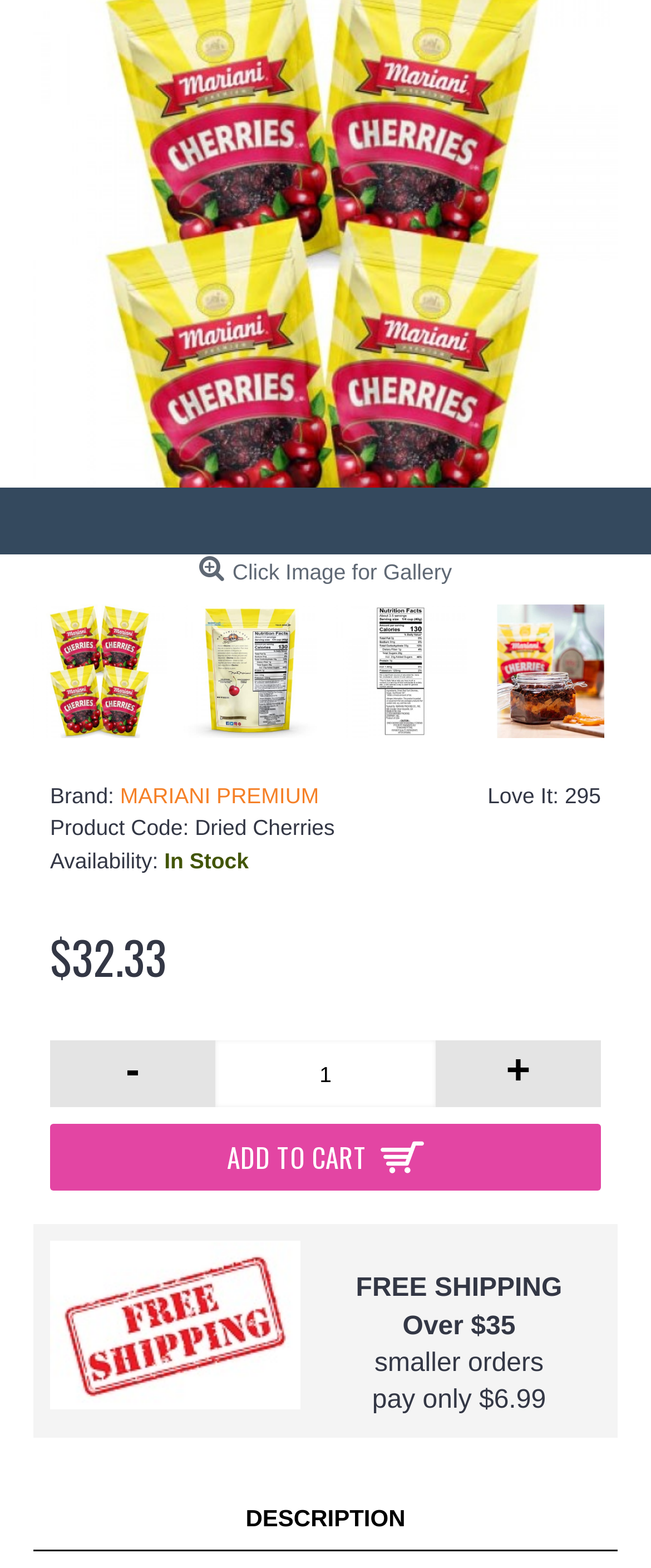Please specify the bounding box coordinates in the format (top-left x, top-left y, bottom-right x, bottom-right y), with all values as floating point numbers between 0 and 1. Identify the bounding box of the UI element described by: +

[0.669, 0.664, 0.923, 0.706]